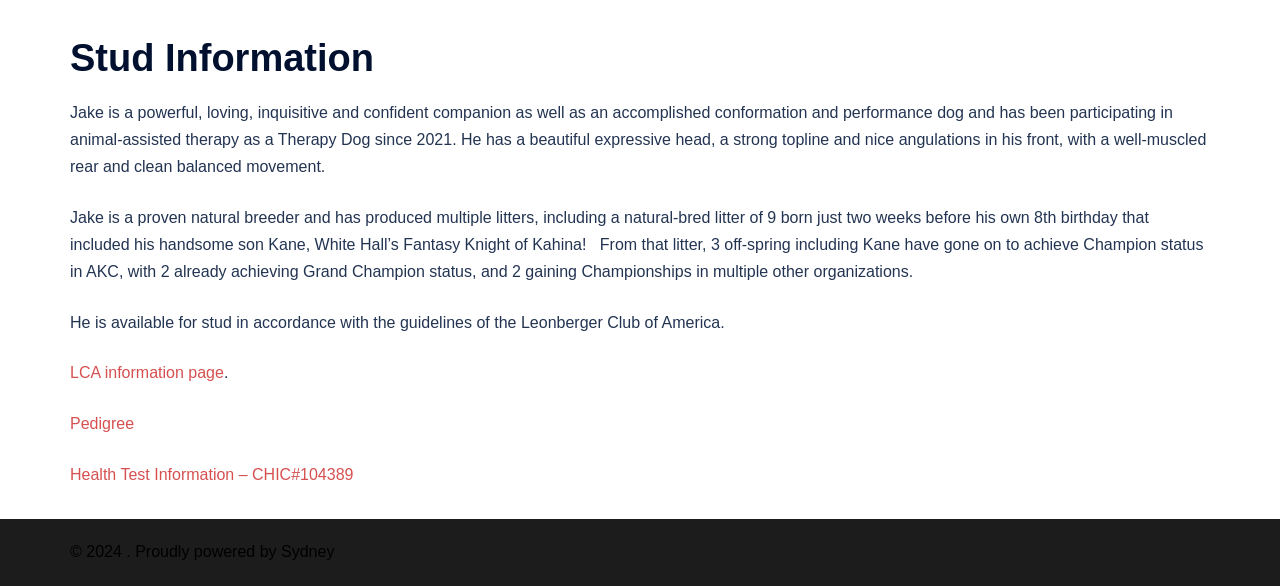What is the name of Jake's son?
Please provide a comprehensive answer based on the visual information in the image.

The text mentions that Kane is Jake's handsome son, who is part of a natural-bred litter of 9 born just two weeks before Jake's own 8th birthday.